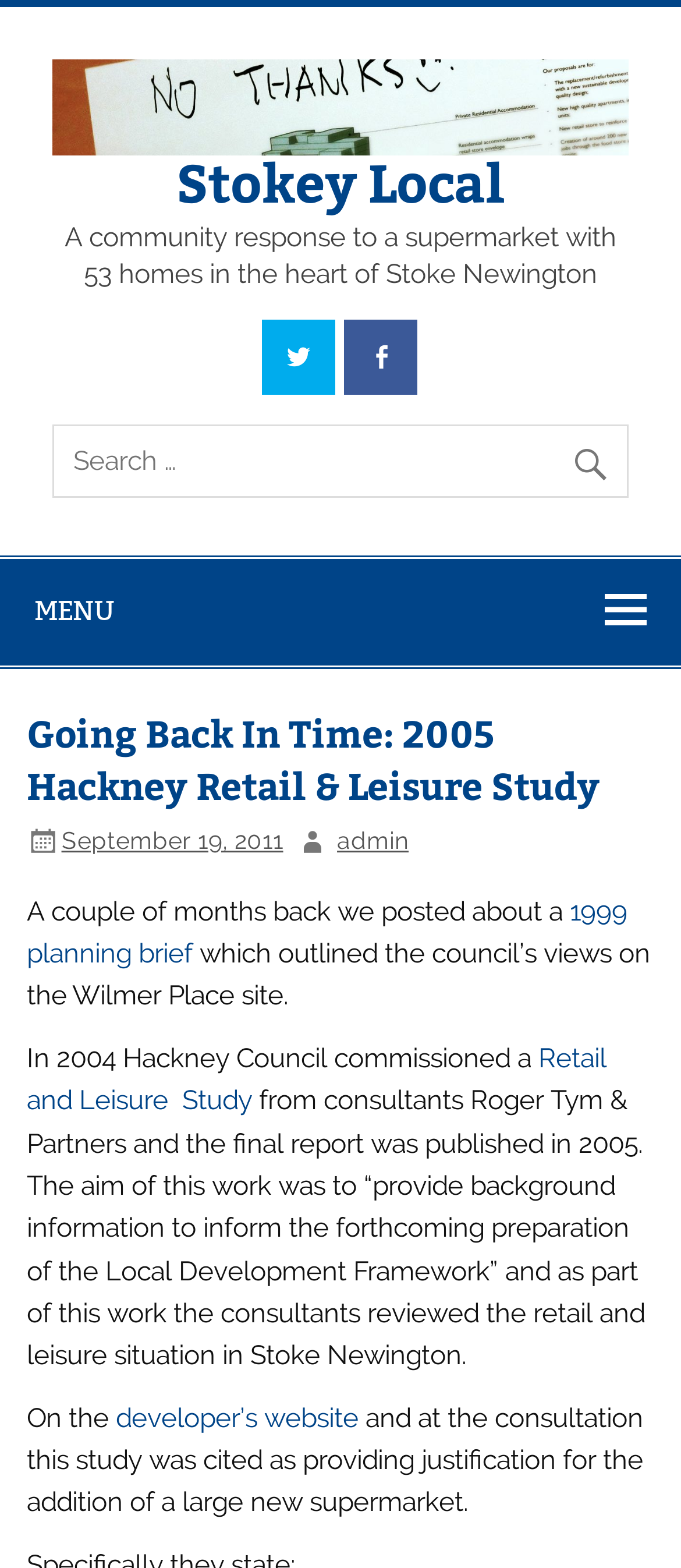Please locate the bounding box coordinates of the region I need to click to follow this instruction: "Search for something".

[0.078, 0.271, 0.922, 0.317]